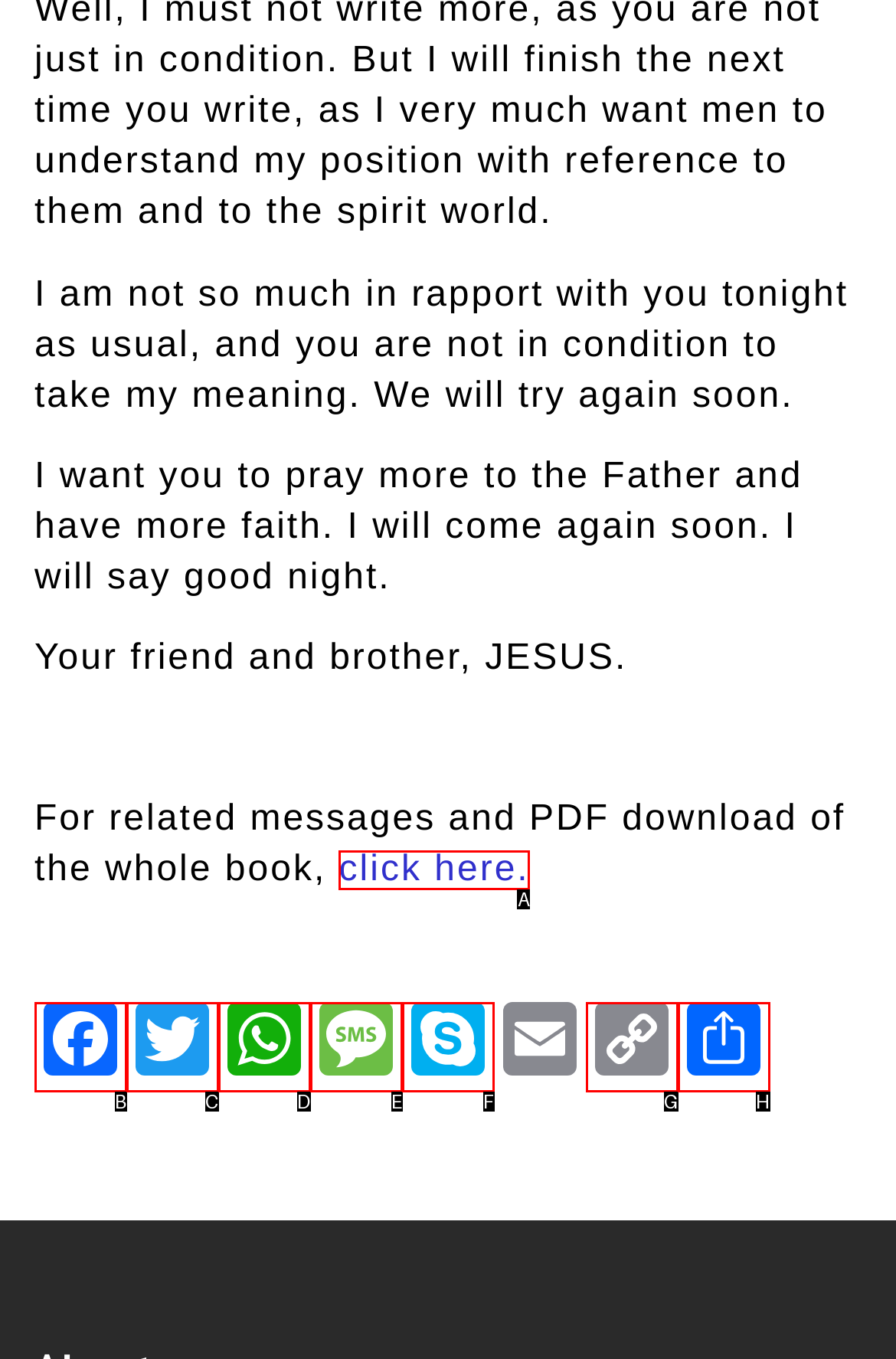Tell me which one HTML element best matches the description: click here.
Answer with the option's letter from the given choices directly.

A